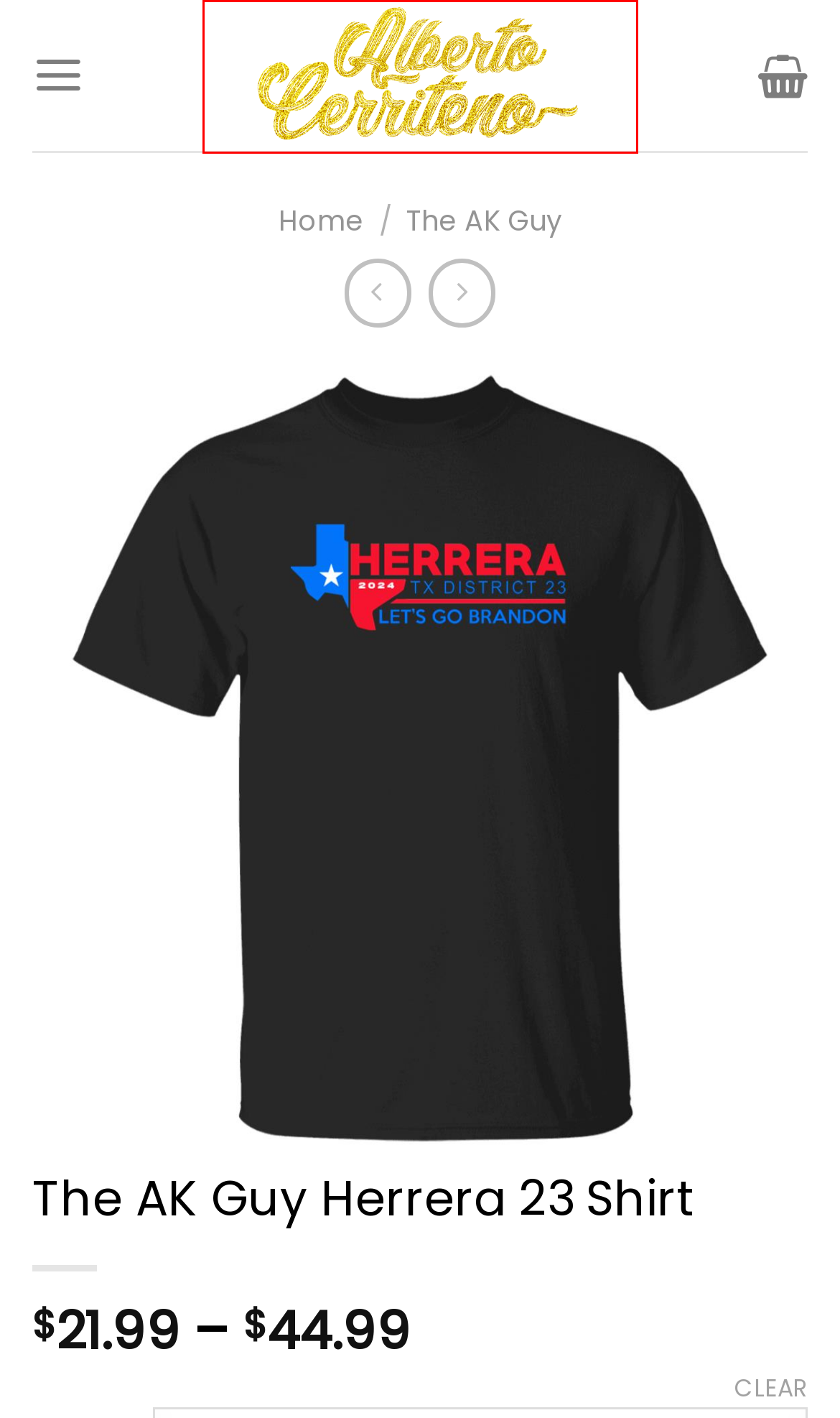You are presented with a screenshot of a webpage containing a red bounding box around an element. Determine which webpage description best describes the new webpage after clicking on the highlighted element. Here are the candidates:
A. Alberto Cerriteno: T-Shirts, Hoodies, Mugs, Arts
B. Delivery & Shipping
C. The AK Guy Crew Shirt
D. The AK Guy Emotional Support Machine Gun Mug
E. The AK Guy Merch & T-Shirts, Hoodies, Long Sleeve, Mug - Alberto Cerriteno
F. The AK Guy Journalism Award Shirt
G. The AK Guy Let's Go Brandon Shirts, Hoodies, Long Sleeve
H. Secure Shopping

A